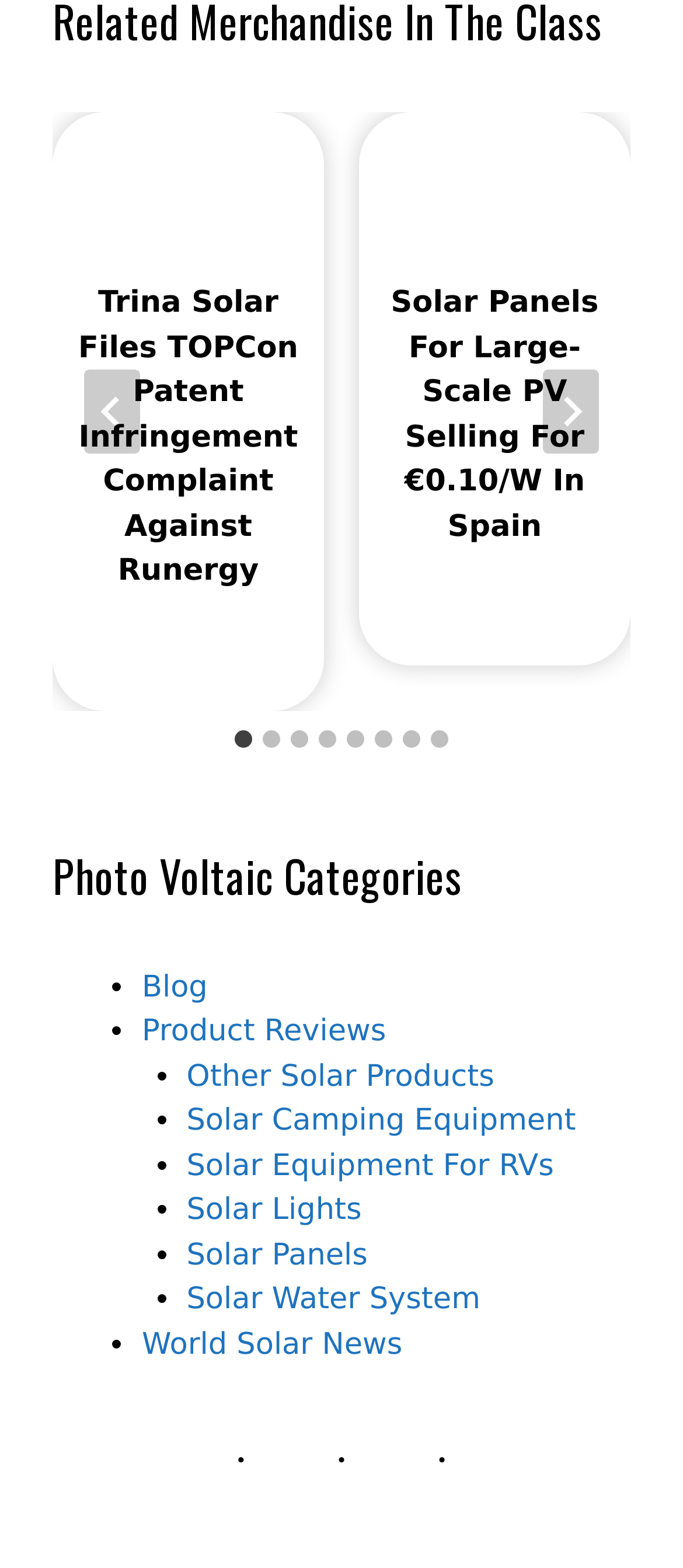How many slides are there in the carousel?
Answer the question with as much detail as you can, using the image as a reference.

I counted the number of tabpanel elements with the roledescription 'slide' and found 8 of them, indicating that there are 8 slides in the carousel.